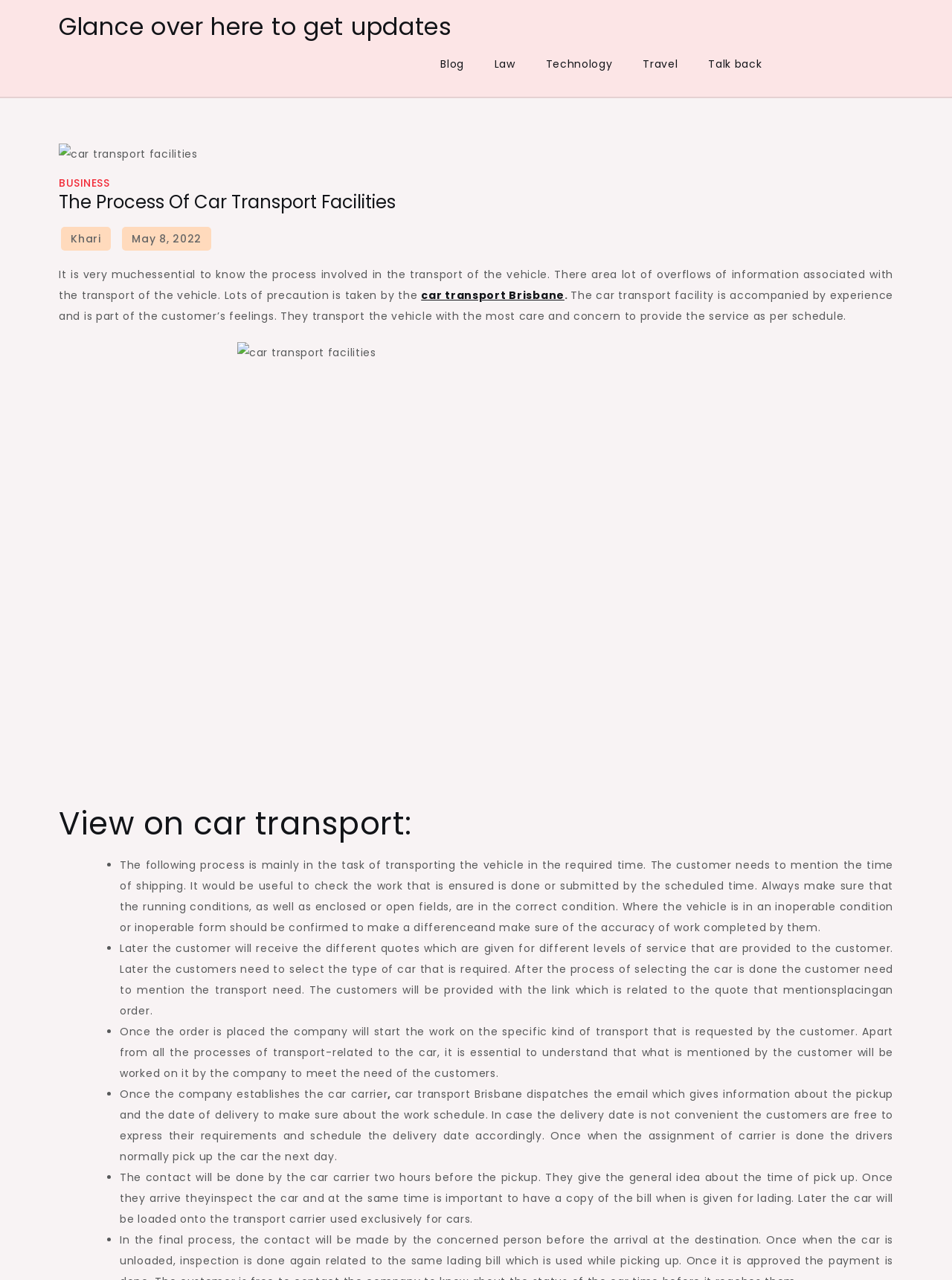Specify the bounding box coordinates of the element's area that should be clicked to execute the given instruction: "Read more about 'car transport Brisbane'". The coordinates should be four float numbers between 0 and 1, i.e., [left, top, right, bottom].

[0.442, 0.225, 0.593, 0.236]